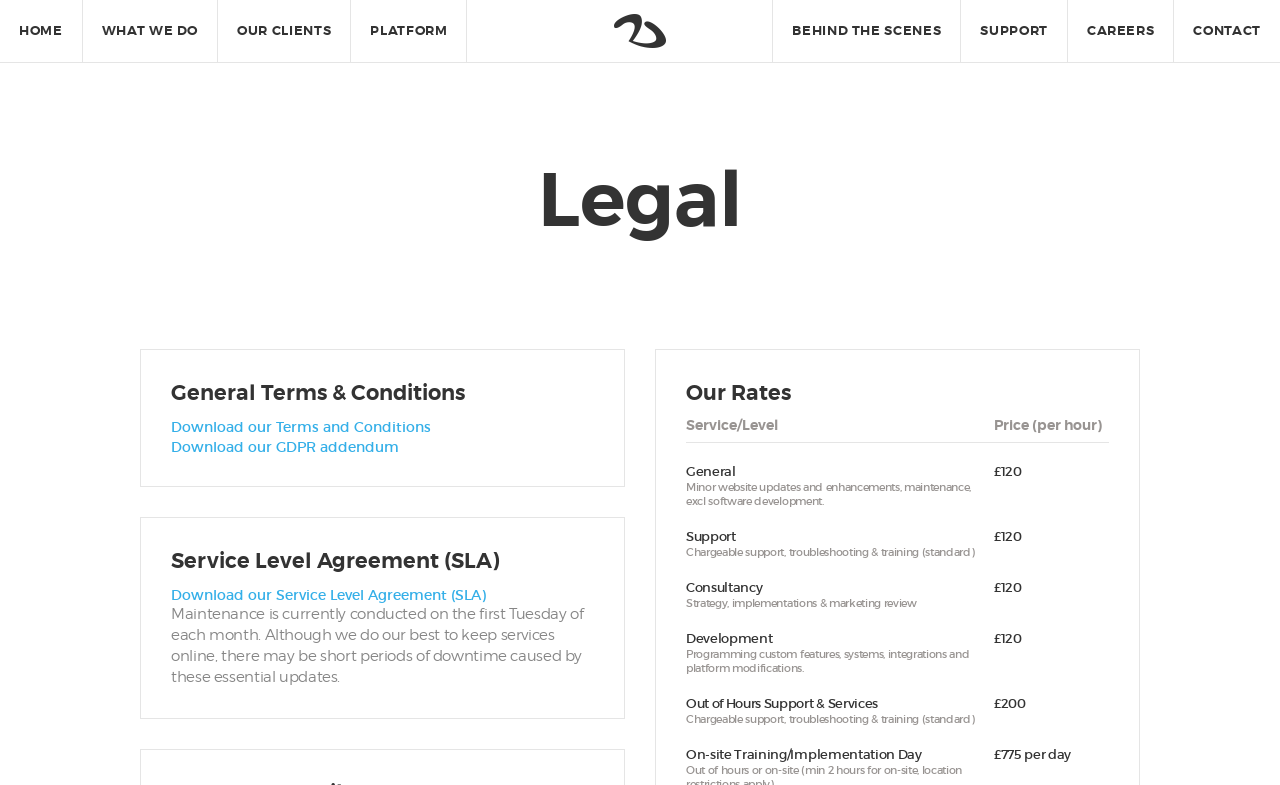Determine the bounding box coordinates of the region that needs to be clicked to achieve the task: "Go to home page".

[0.0, 0.0, 0.064, 0.079]